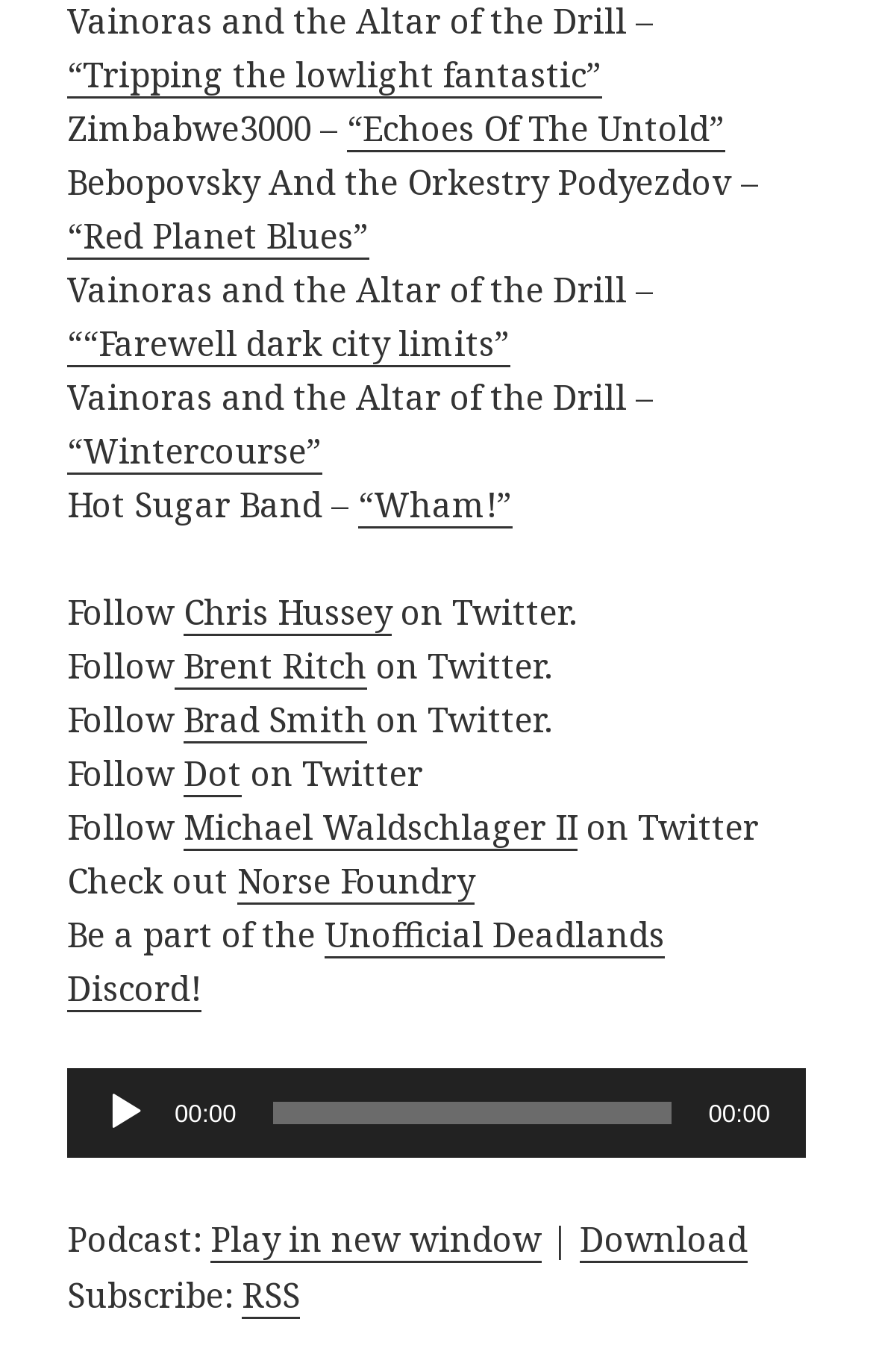Please answer the following question using a single word or phrase: 
What is the name of the audio player?

Audio Player